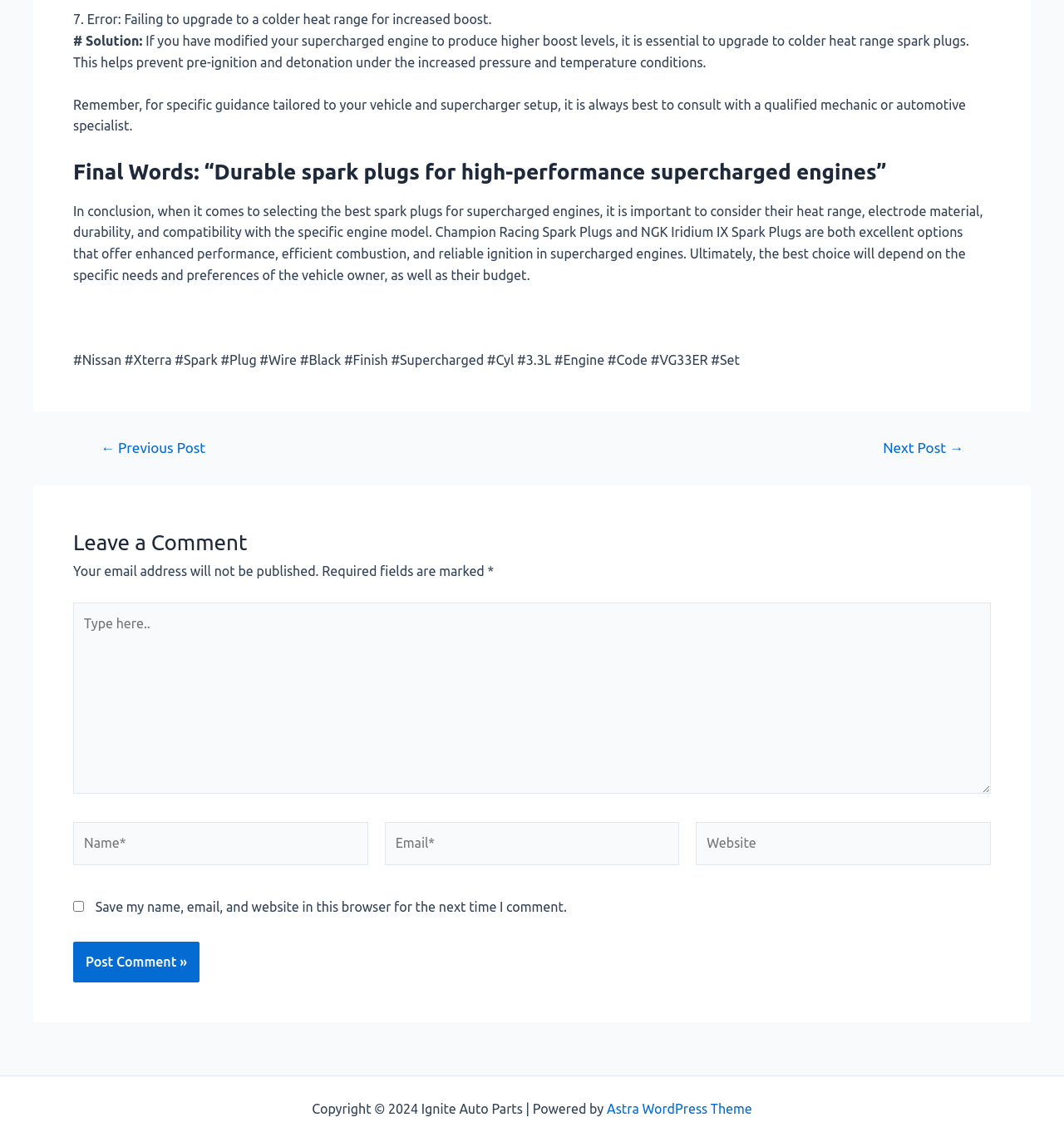What is the topic of the article?
Look at the webpage screenshot and answer the question with a detailed explanation.

Based on the content of the webpage, specifically the text '7. Error: Failing to upgrade to a colder heat range for increased boost.' and 'Final Words: “Durable spark plugs for high-performance supercharged engines”', it is clear that the topic of the article is related to spark plugs for supercharged engines.